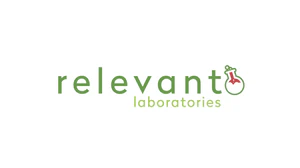Elaborate on all the elements present in the image.

The image features the logo of Relevant Laboratories, characterized by a modern and clean design. The word "relevant" is presented in a vibrant green color, symbolizing freshness and innovation, while "laboratories" is displayed in a lighter shade of green, suggesting a focus on scientific excellence. The logo is accompanied by a playful graphic of a test tube, which incorporates a red element, possibly representing a liquid, adding a touch of creativity and emphasizing the company's commitment to laboratory sciences. This logo embodies the brand's identity, reflecting its dedication to quality and innovation in its products and services.